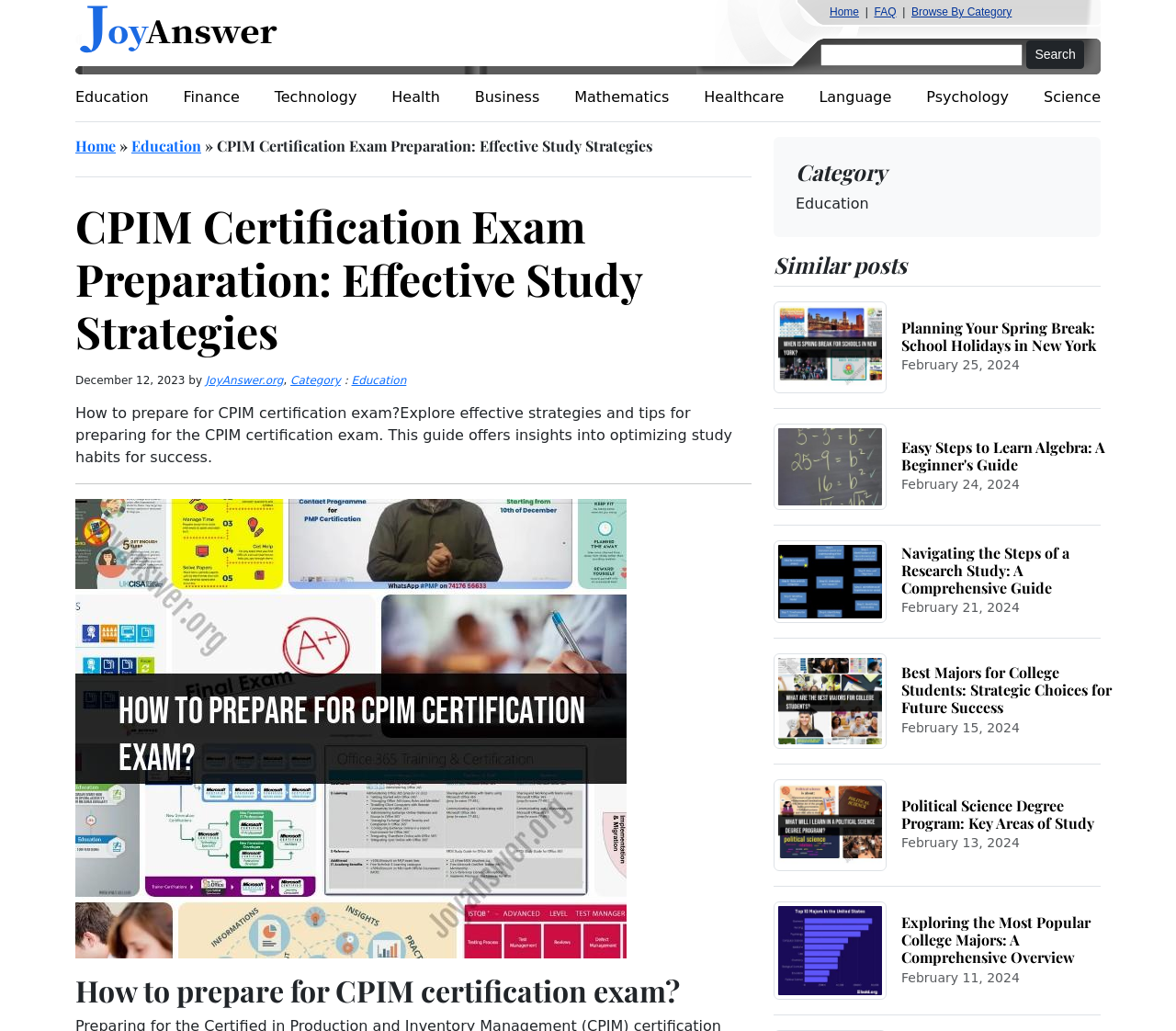Please give a one-word or short phrase response to the following question: 
How many similar posts are listed on this page?

5